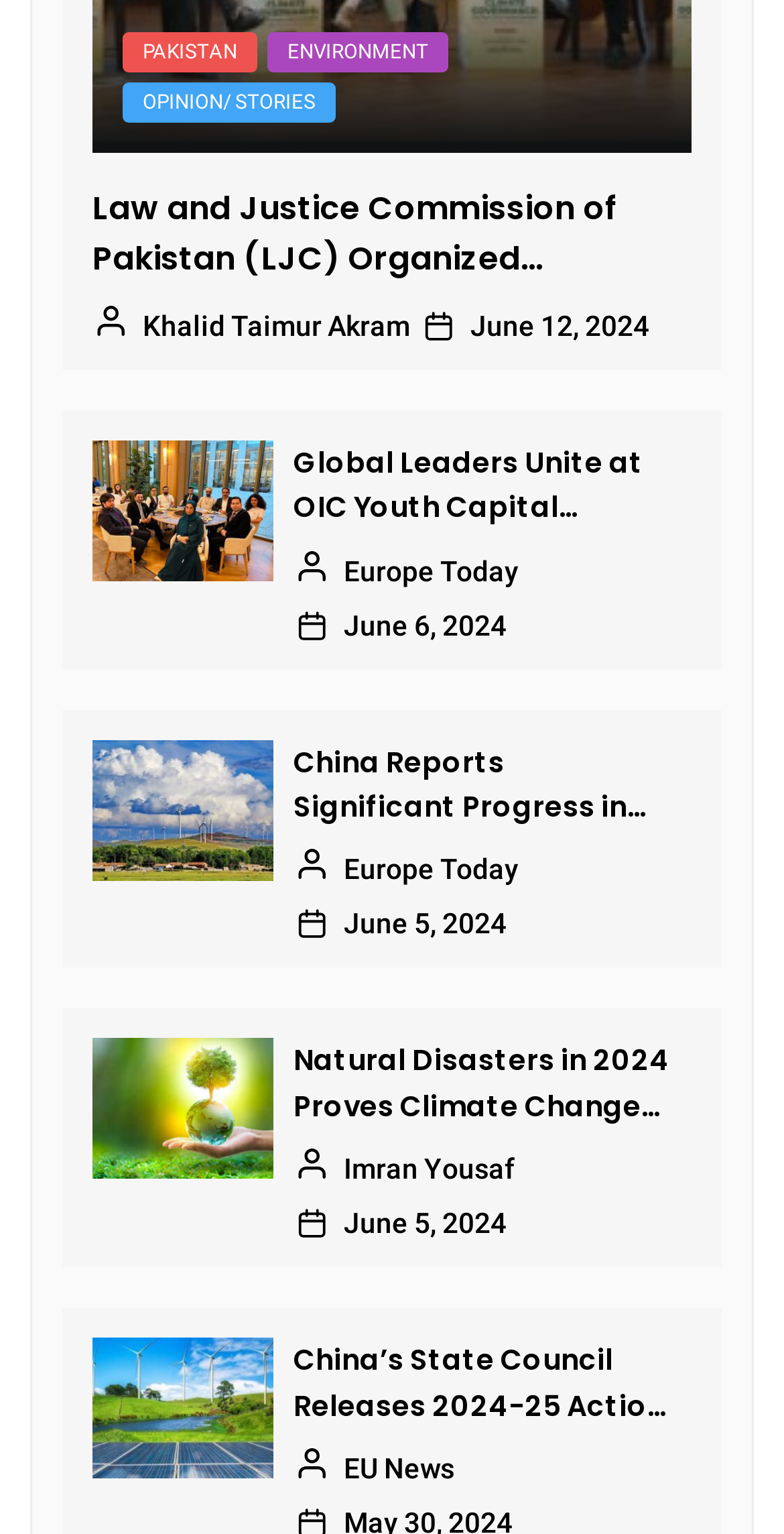Give a concise answer of one word or phrase to the question: 
How many articles are on the webpage?

6